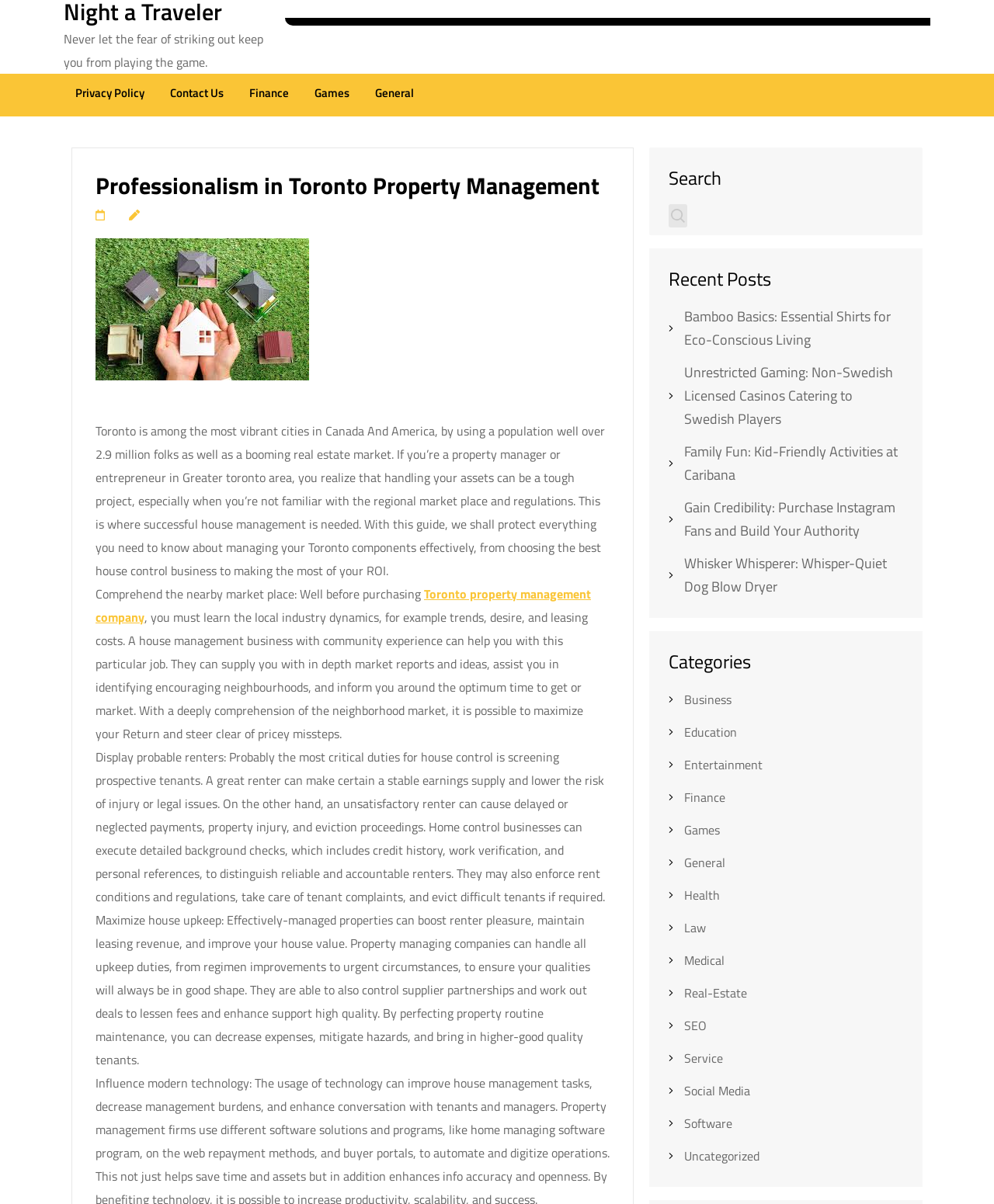Show me the bounding box coordinates of the clickable region to achieve the task as per the instruction: "Click on the 'Privacy Policy' link".

[0.076, 0.068, 0.145, 0.09]